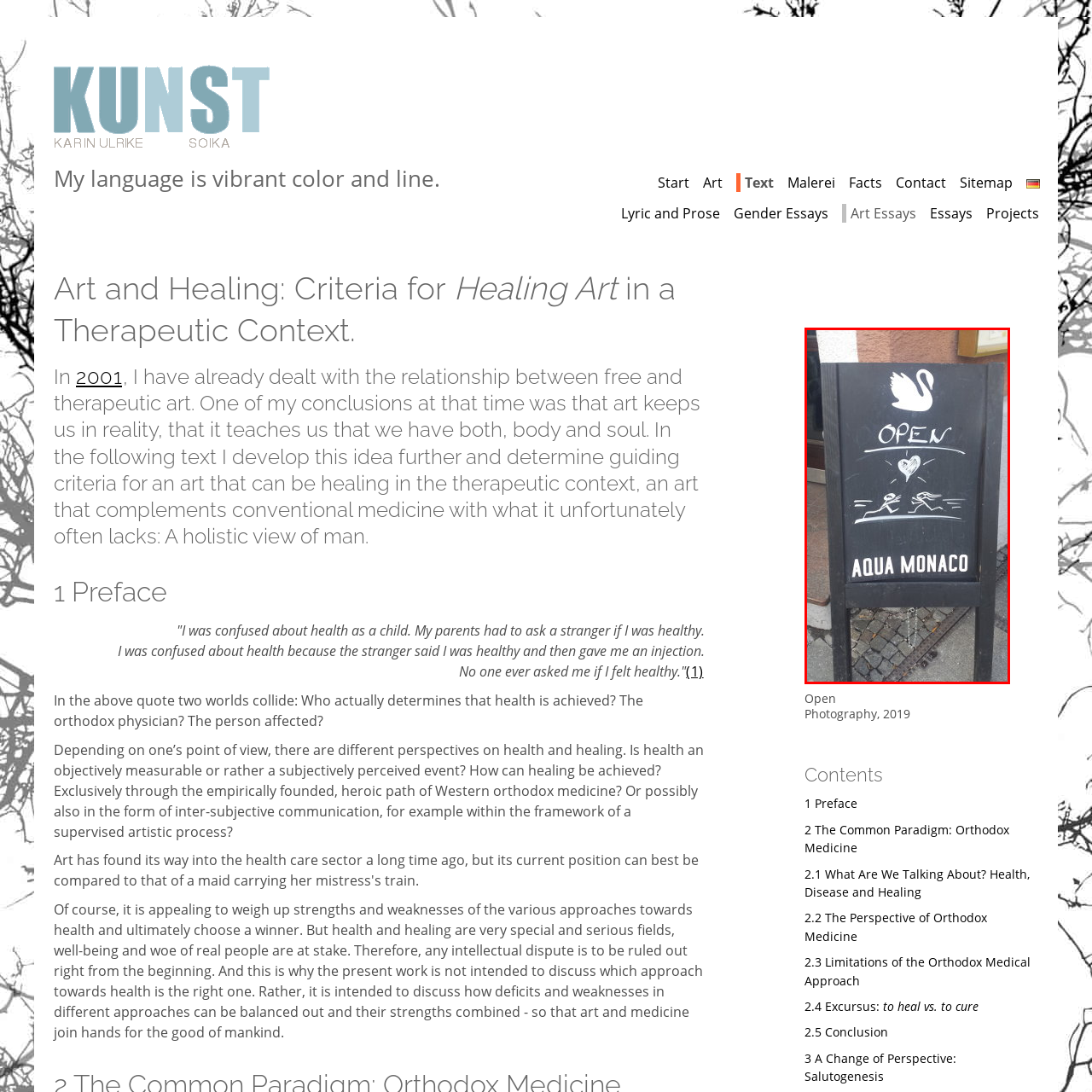What is the mood conveyed by the sign?
Direct your attention to the image inside the red bounding box and provide a detailed explanation in your answer.

The sign likely welcomes visitors and hints at a friendly, inclusive atmosphere, perfect for gatherings or social activities, as suggested by the playful figures and heart symbol.